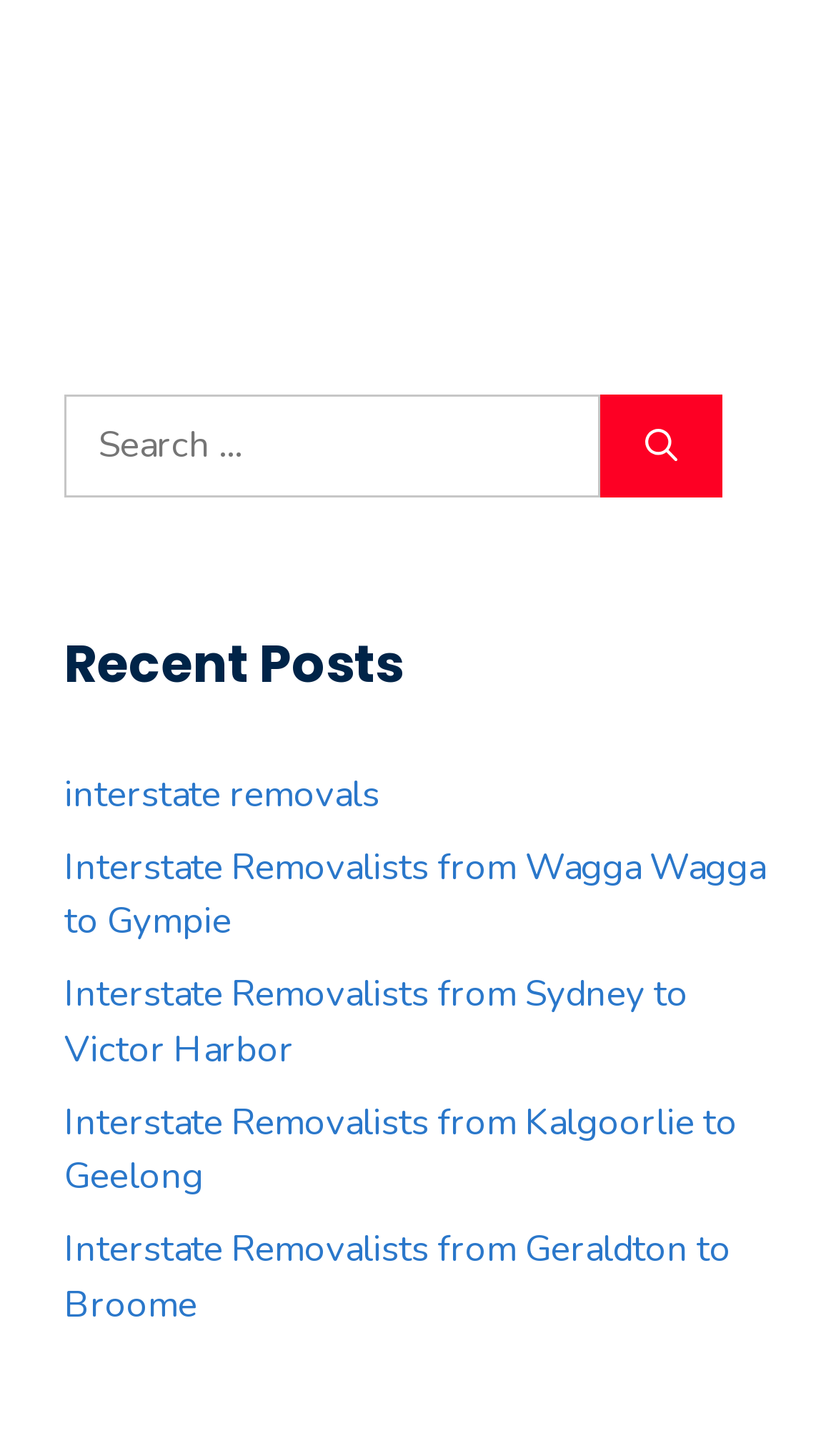What is the purpose of the search box?
Using the image provided, answer with just one word or phrase.

To search for posts